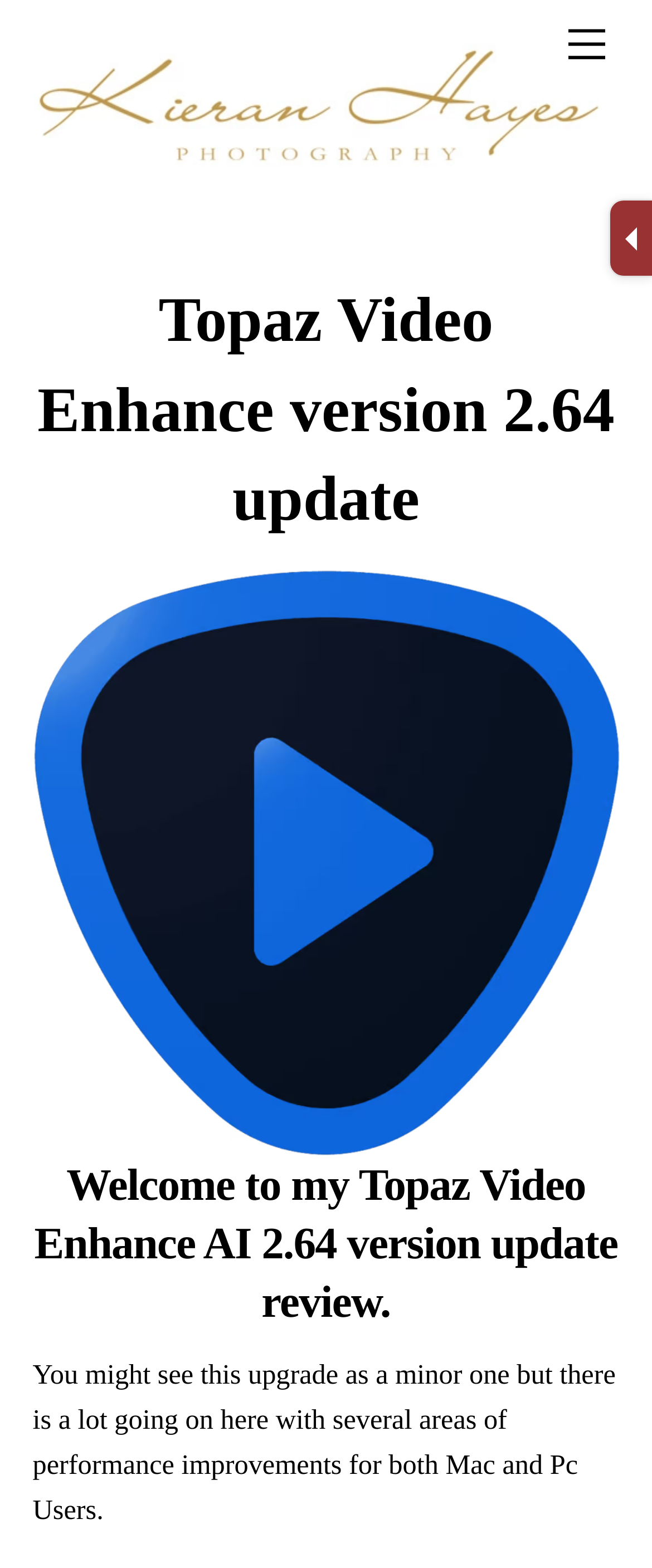What type of content is featured on this website?
Using the visual information, answer the question in a single word or phrase.

Review and promo code